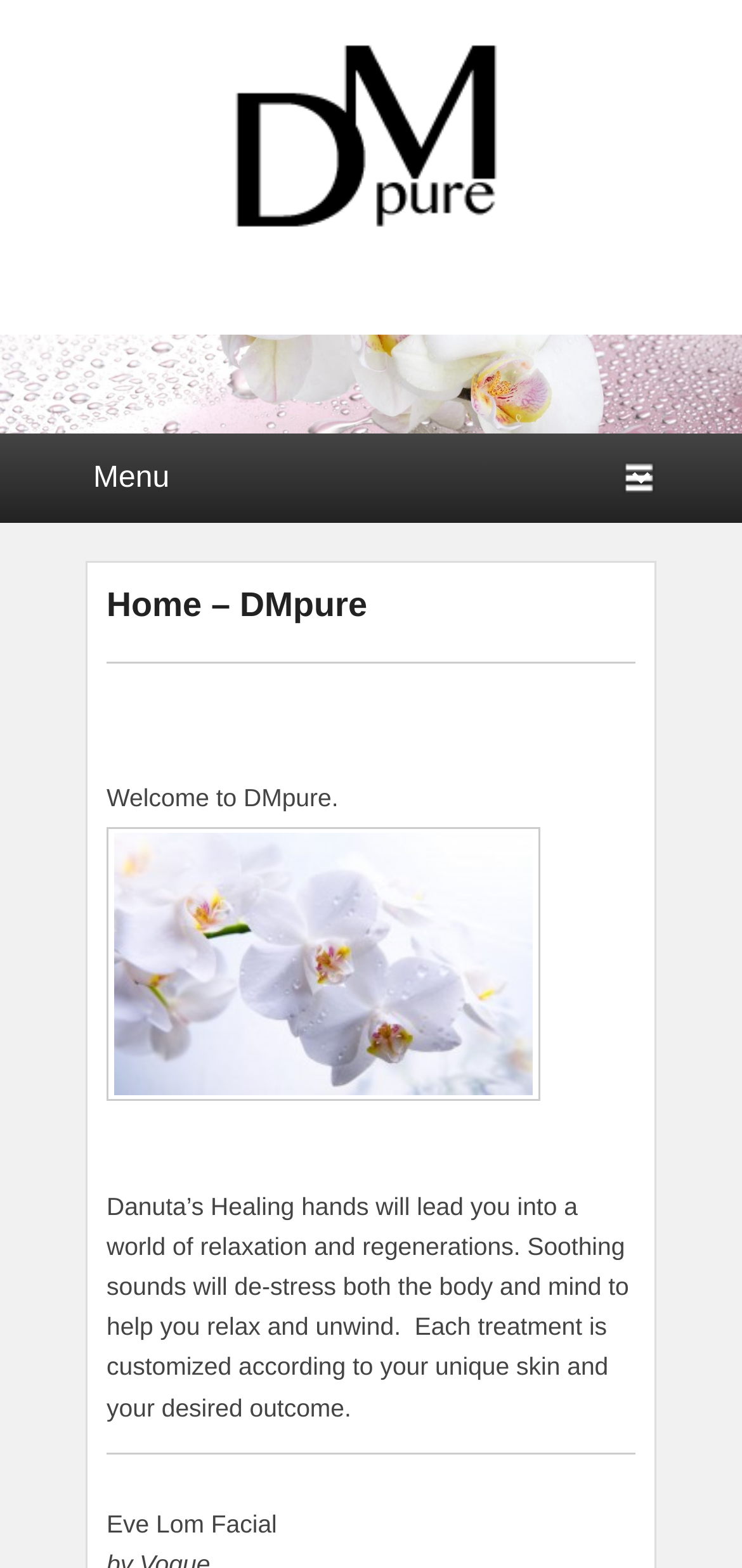From the image, can you give a detailed response to the question below:
What is customized according to unique skin and desired outcome?

I found the answer by analyzing the static text 'Each treatment is customized according to your unique skin and your desired outcome.' which suggests that each treatment offered by DMpure is tailored to the individual's unique skin and desired outcome.